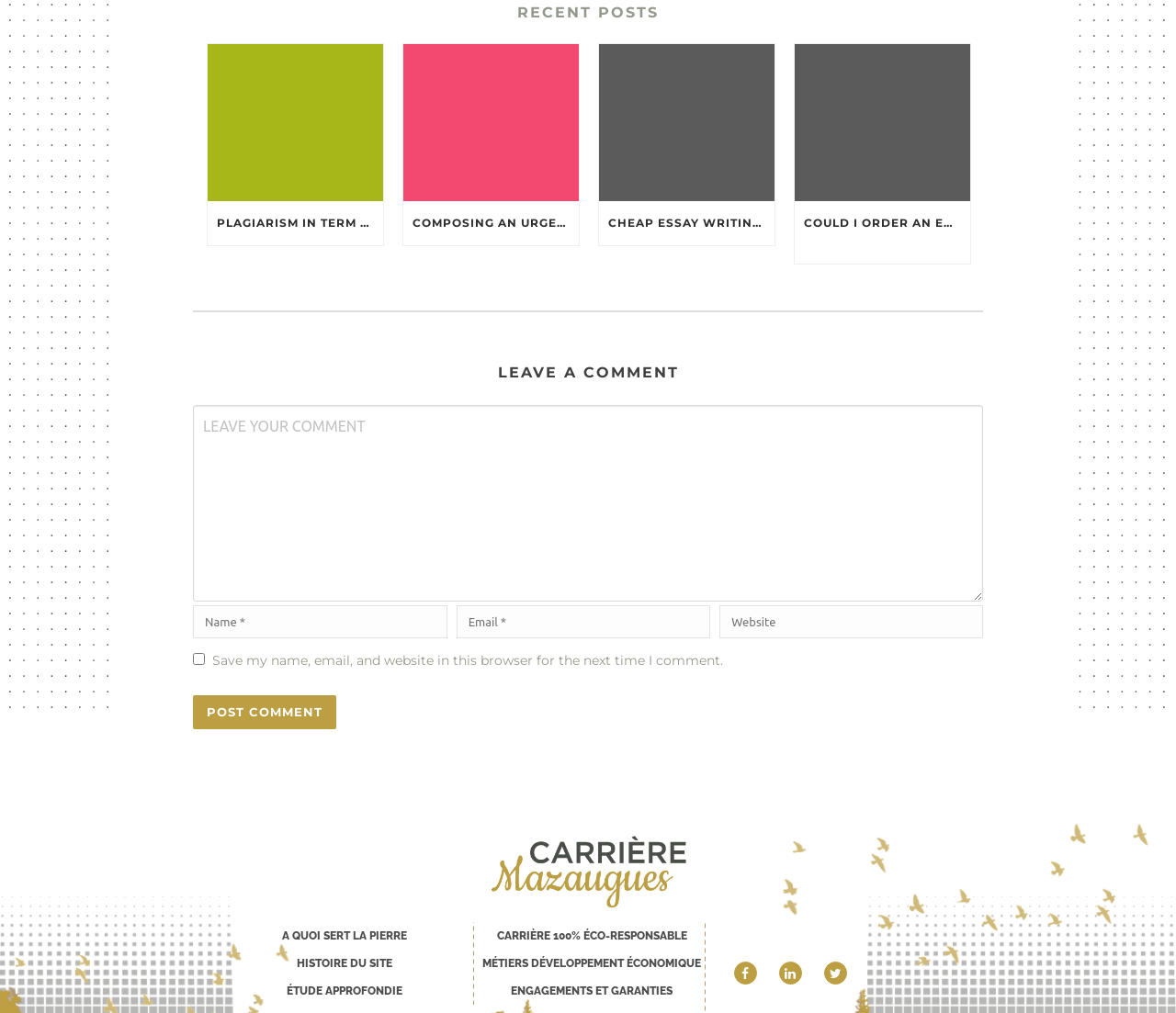Please identify the bounding box coordinates of the element on the webpage that should be clicked to follow this instruction: "Read the article 'Plagiarism in Term Paper Writing – How to Spot It'". The bounding box coordinates should be given as four float numbers between 0 and 1, formatted as [left, top, right, bottom].

[0.177, 0.044, 0.326, 0.198]